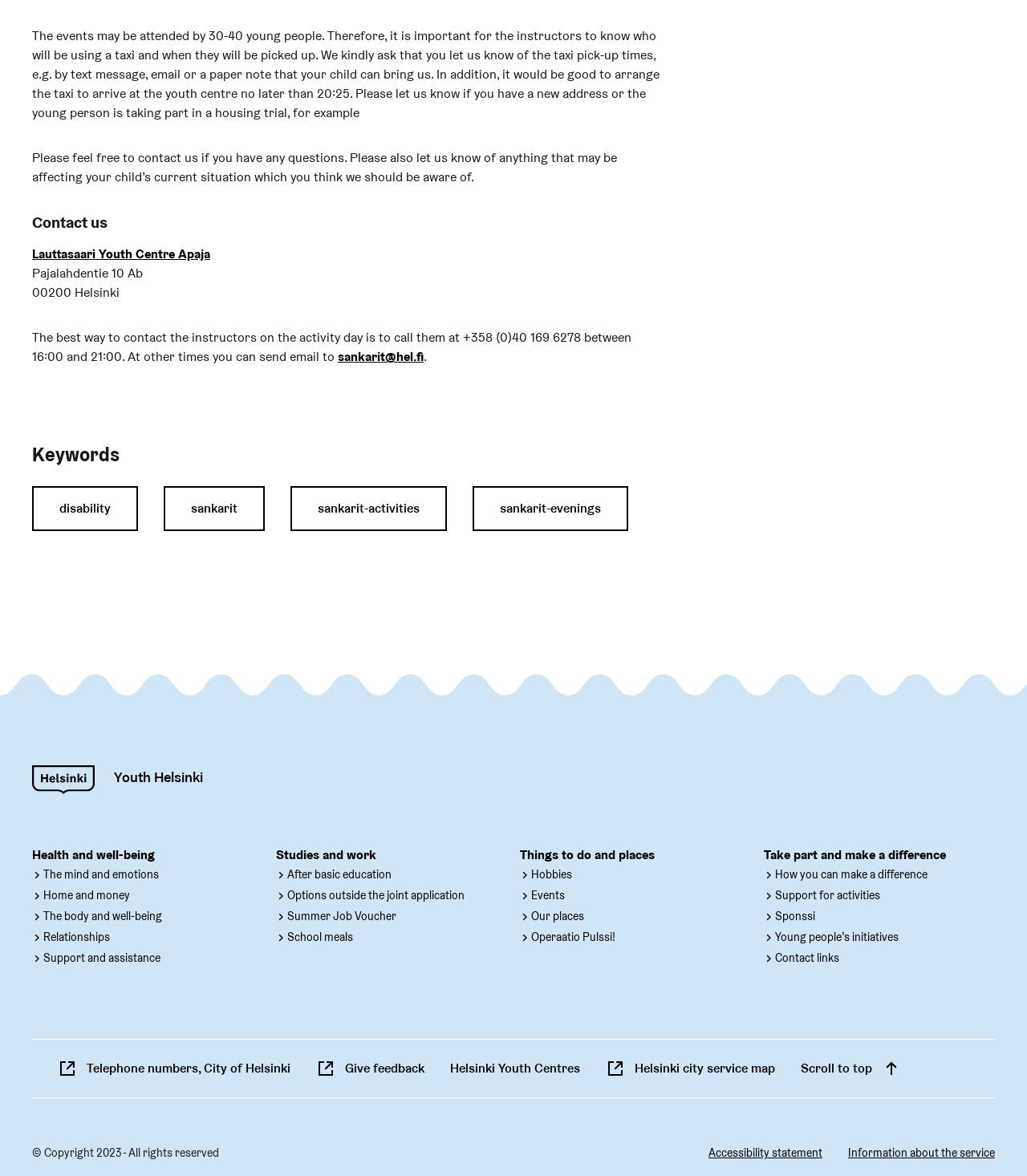Based on the element description "Youth Helsinki", predict the bounding box coordinates of the UI element.

[0.031, 0.651, 0.781, 0.675]